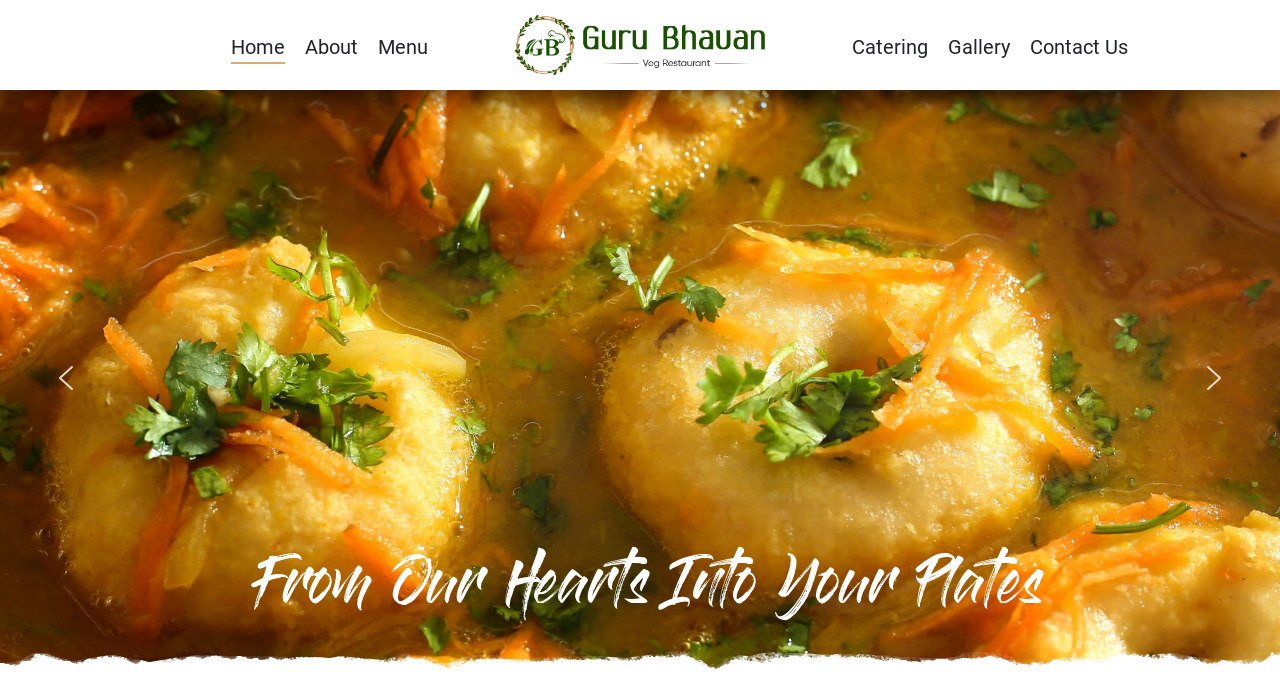Elaborate on the webpage's design and content in a detailed caption.

The webpage is about Guru Bhavan, a pure vegetarian hotel in Tiruvannamalai. At the top, there is a navigation menu with five links: "Home", "About", "Menu", "Catering", and "Gallery", followed by "Contact Us" at the far right. Below the navigation menu, there is a large image of Guru Bhavan, taking up about half of the screen width.

On the top-right side of the image, there is a small text "banner_02". Below the image, there is a prominent text "From Our Hearts Into Your Plates", which is likely a slogan or a tagline of the hotel.

On the left side of the screen, there is a previous arrow button, and on the right side, there is a next arrow button. These buttons are likely used for navigation, possibly for a slideshow or a gallery.

There are no other prominent elements on the page, suggesting that the focus is on the hotel's image and its slogan. The overall layout is simple and easy to navigate, with clear headings and concise text.